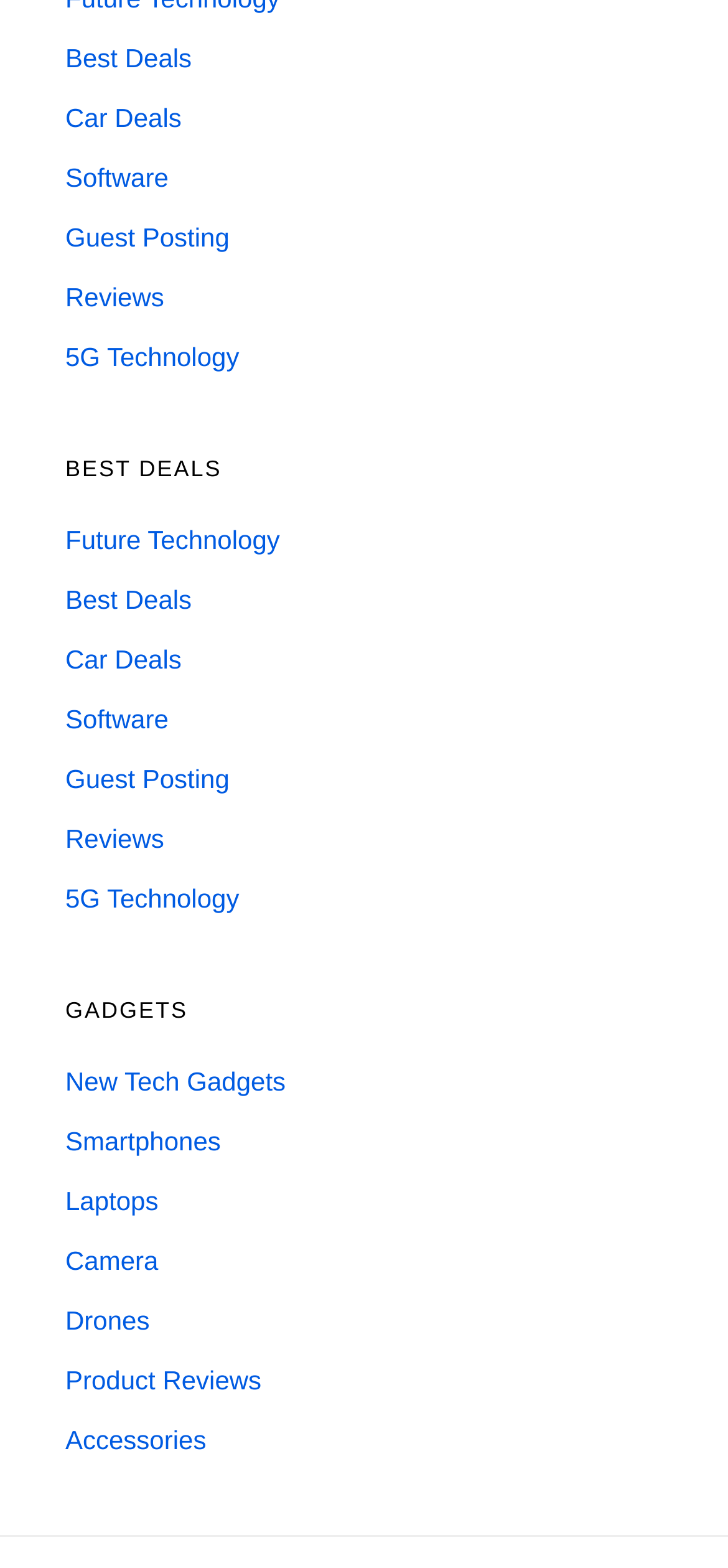Please give a concise answer to this question using a single word or phrase: 
What is the last link on the webpage?

Accessories